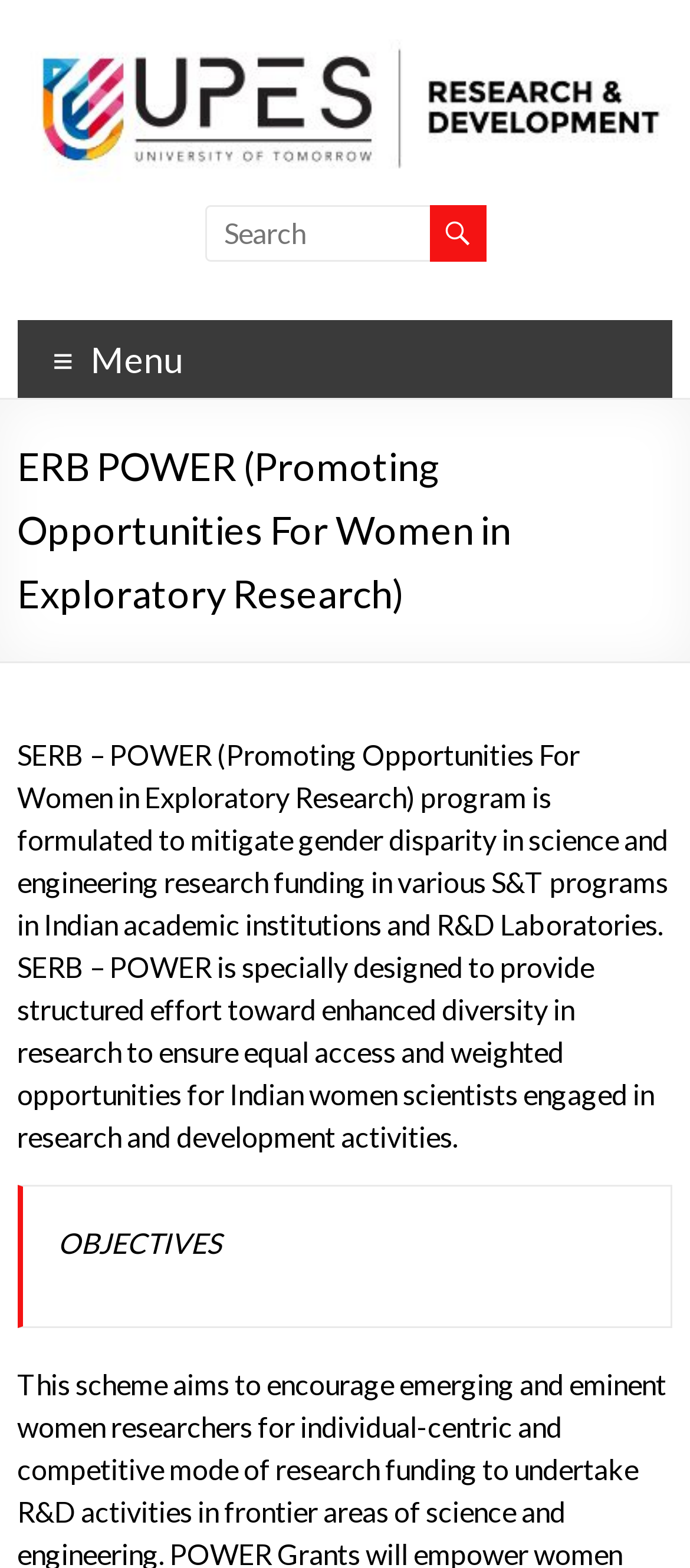Write an exhaustive caption that covers the webpage's main aspects.

The webpage is about the SERB POWER program, which aims to promote opportunities for women in exploratory research and mitigate gender disparity in science and engineering research funding. 

At the top of the page, there is a link and a heading, followed by a complementary section that contains a search bar with a textbox and a button. The search bar is positioned near the top of the page, slightly to the right of the center. 

Below the search bar, there is a "Menu" static text, which is positioned slightly to the right of the center. 

Further down, there is a main heading that spans almost the entire width of the page, which displays the title of the program. 

Below the main heading, there is a paragraph of text that provides a detailed description of the program, including its objectives and goals. This text block takes up a significant portion of the page. 

At the bottom of the page, there is a blockquote section that contains a static text "OBJECTIVES", which is positioned near the bottom left of the page.